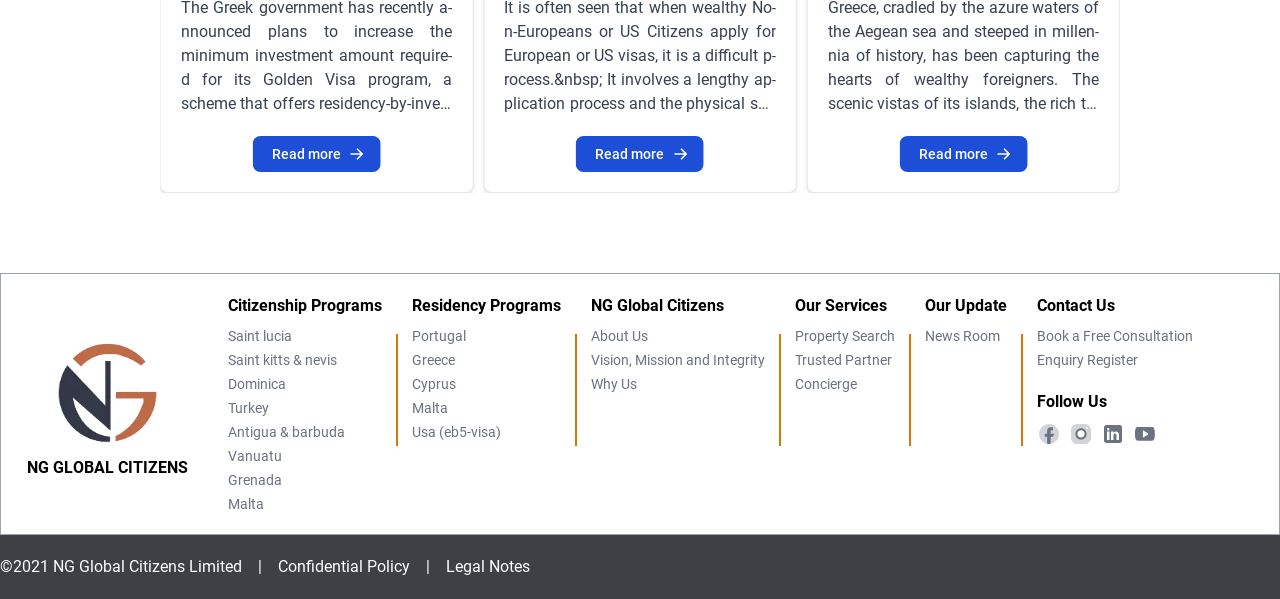Identify the bounding box for the element characterized by the following description: "Usa (eb5-visa)".

[0.322, 0.708, 0.391, 0.735]